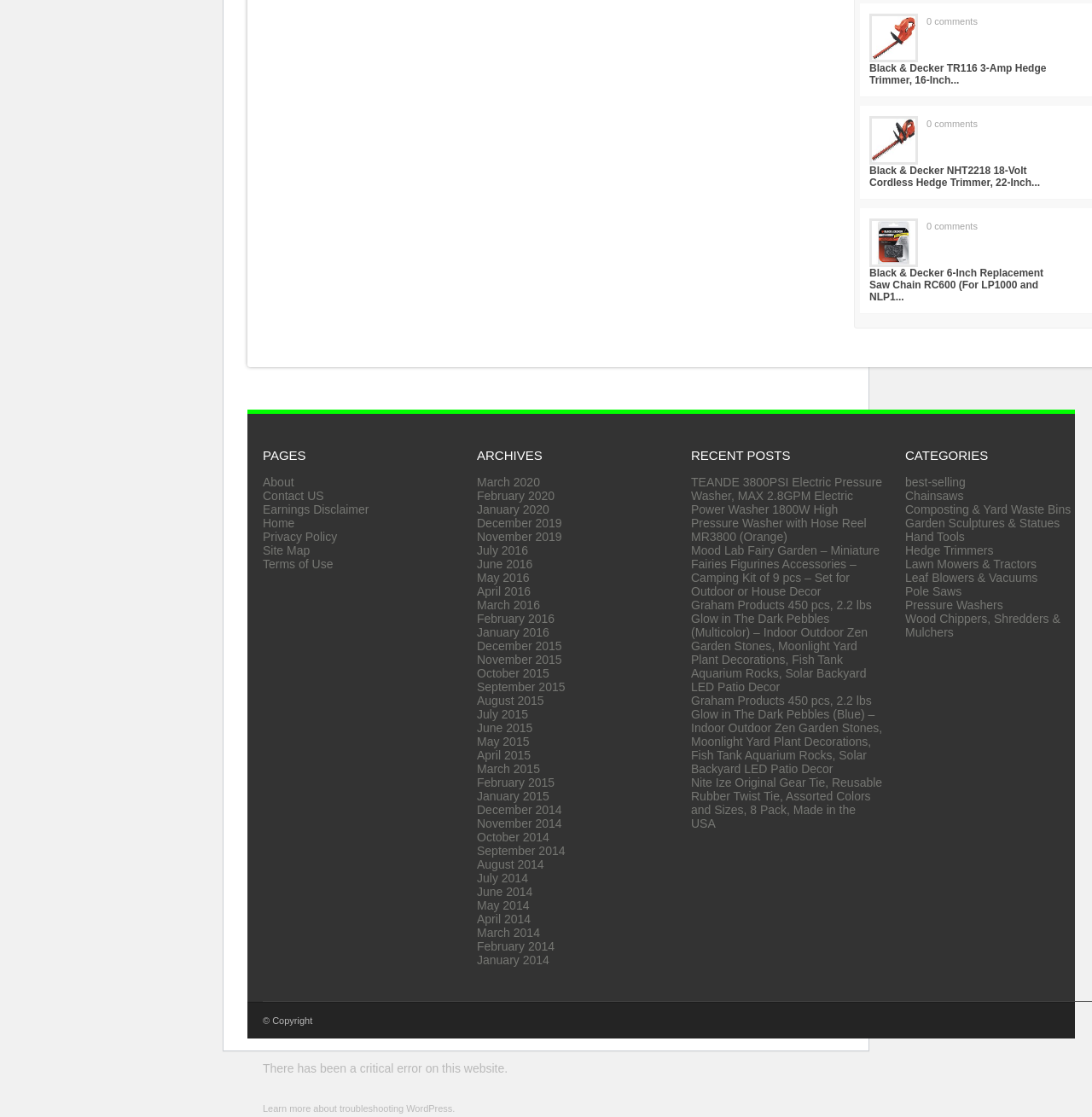Identify the bounding box for the UI element specified in this description: "Chainsaws". The coordinates must be four float numbers between 0 and 1, formatted as [left, top, right, bottom].

[0.829, 0.438, 0.882, 0.45]